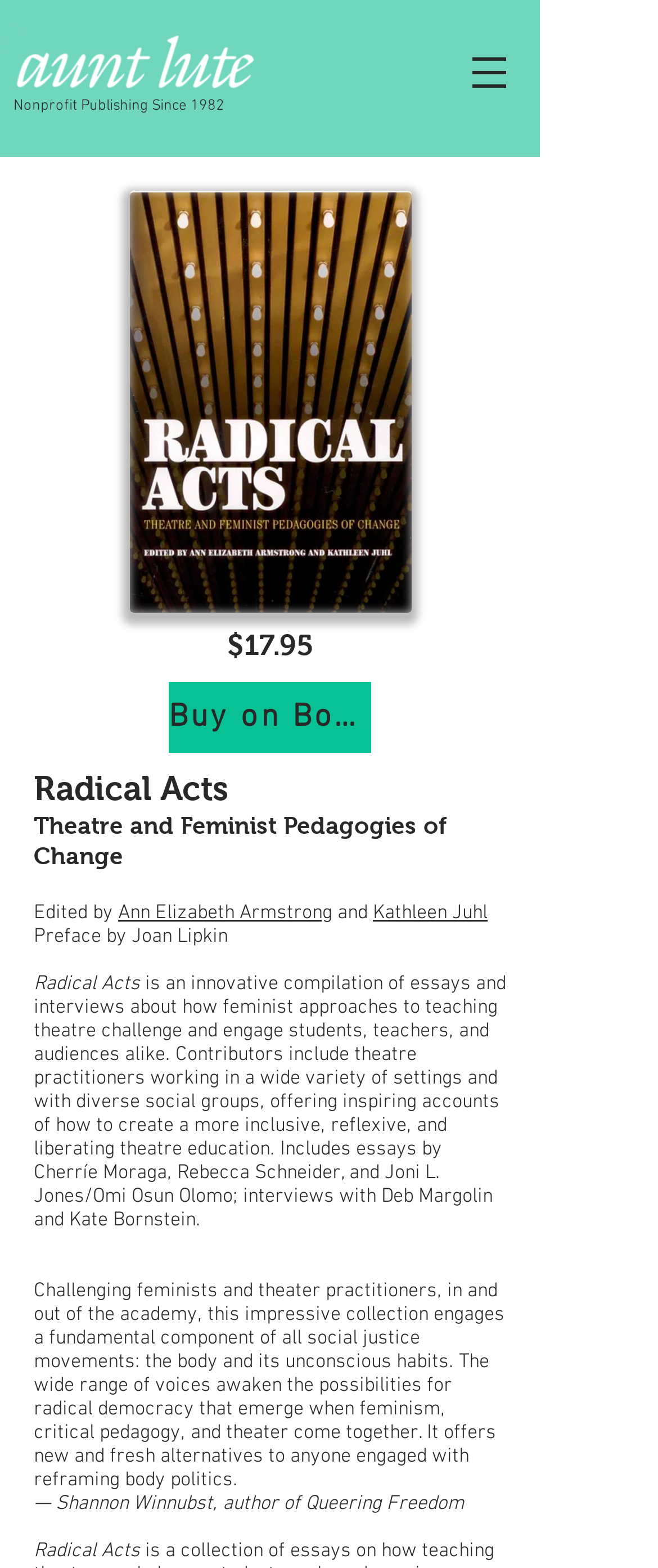Locate the primary heading on the webpage and return its text.

Theatre and Feminist Pedagogies of Change